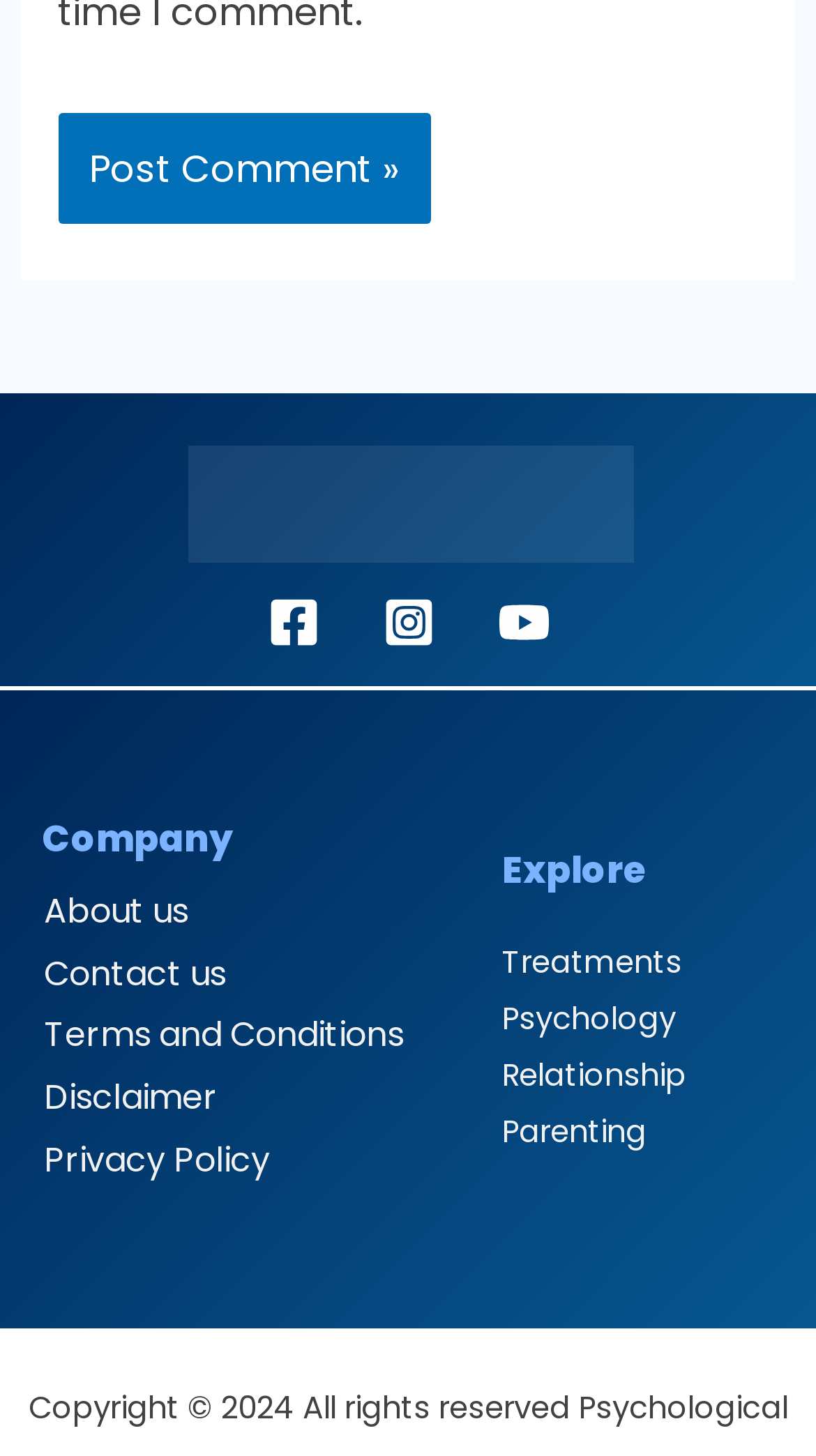Reply to the question with a single word or phrase:
What is the purpose of the 'Post Comment' button?

To post a comment